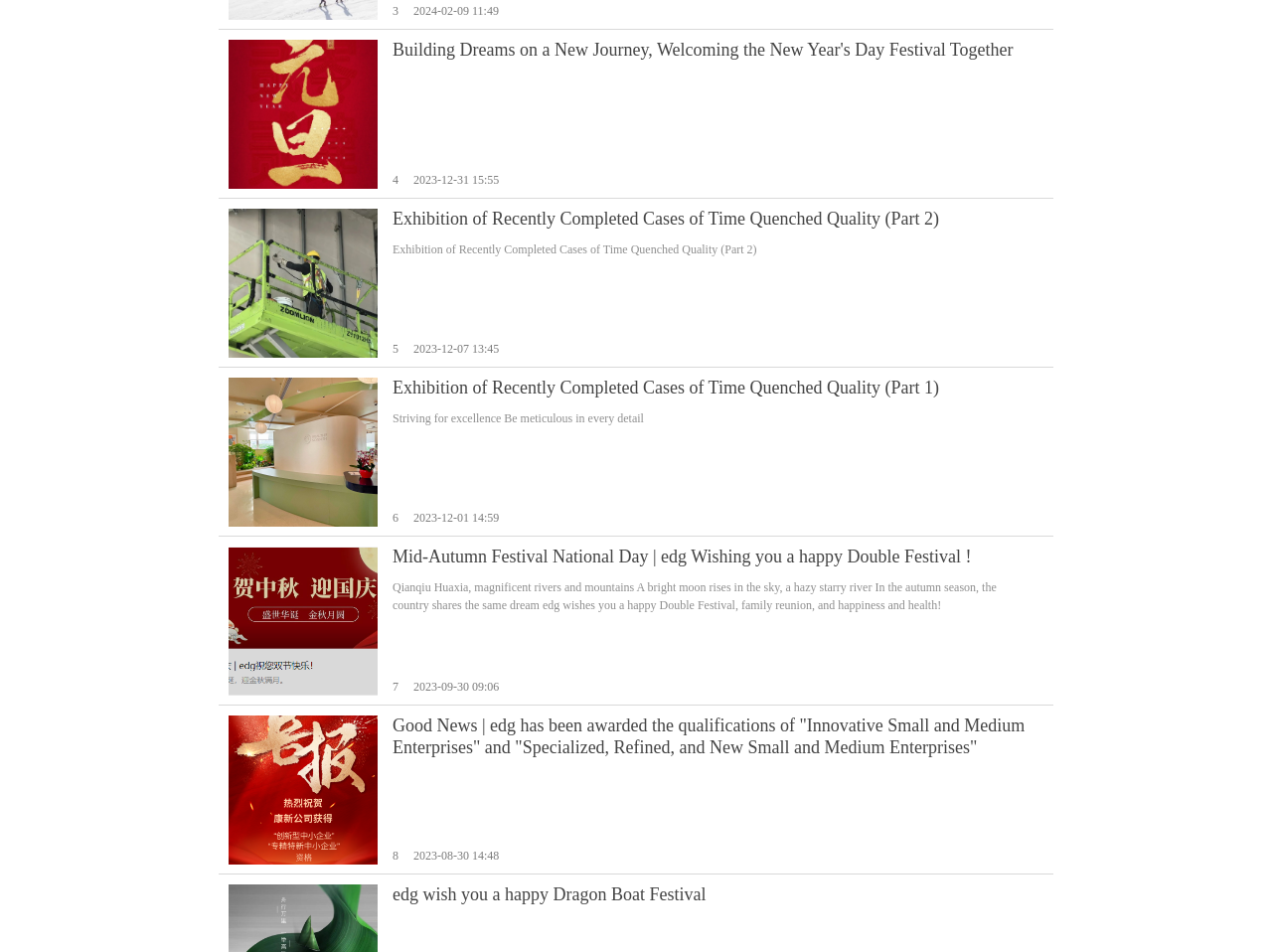Please identify the bounding box coordinates of the element that needs to be clicked to perform the following instruction: "Visit the 'About' page".

None